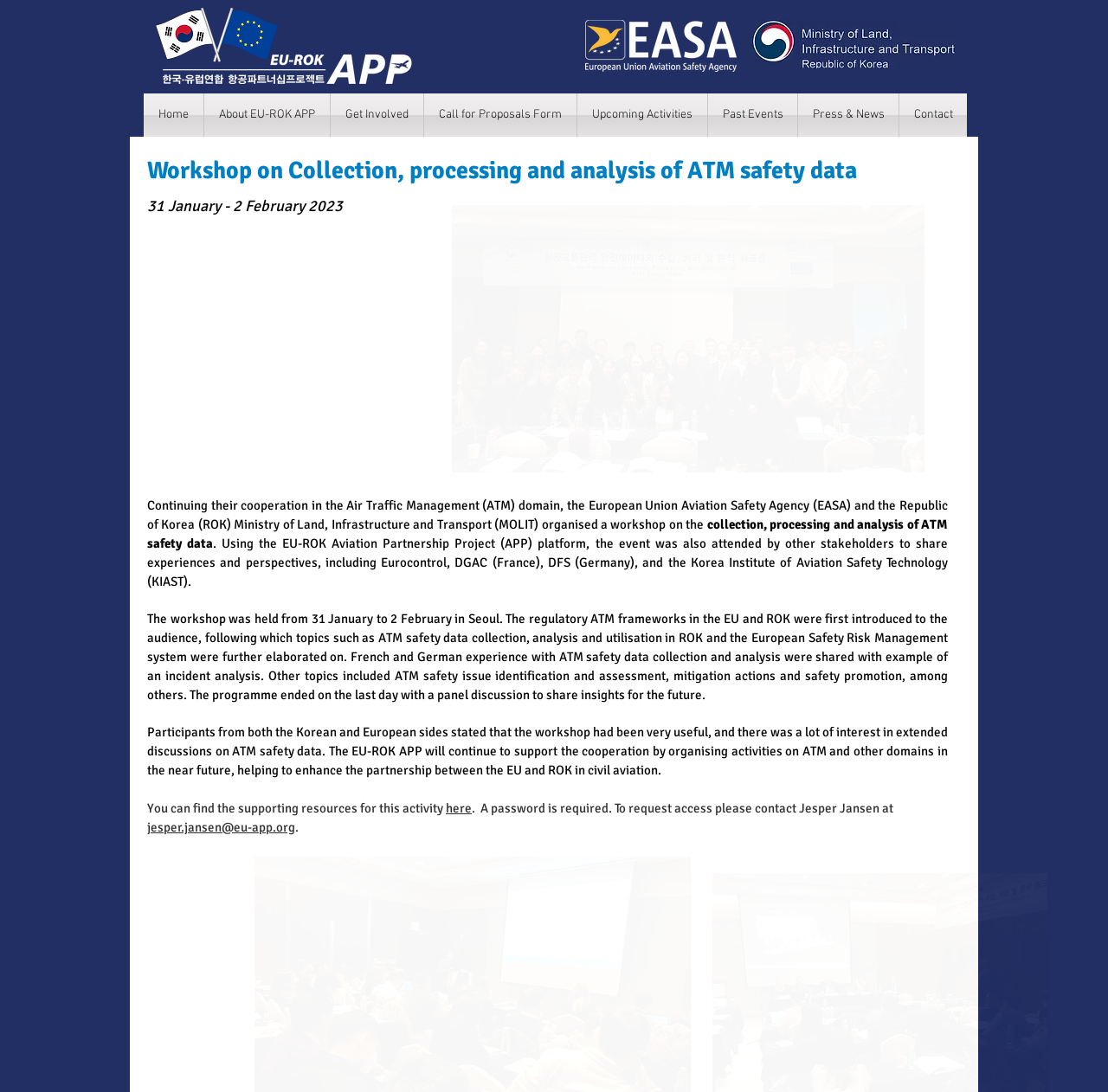Explain the webpage in detail.

The webpage is about the 2023 ATM Safety Data, specifically a workshop on collection, processing, and analysis of ATM safety data organized by the European Union Aviation Safety Agency (EASA) and the Republic of Korea (ROK) Ministry of Land, Infrastructure and Transport (MOLIT). 

At the top of the page, there are three logos: the EU-ROK APP logo, the EASA logo, and the MOLIT logo, positioned from left to right. 

Below the logos, there is a navigation menu with links to different sections of the website, including Home, About EU-ROK APP, Get Involved, Call for Proposals Form, Upcoming Activities, Past Events, Press & News, and Contact. 

The main content of the page is divided into sections. The first section is a heading that announces the workshop, followed by the dates of the event, January 31 - February 2, 2023. 

Below this, there is a large image, likely a photo from the workshop. 

The next section is a series of paragraphs that describe the workshop, including its purpose, the topics discussed, and the participants. The text explains that the workshop was held in Seoul and covered various topics related to ATM safety data, including collection, analysis, and utilization. 

Finally, there is a section that provides information on supporting resources for the activity, with a link to access the resources and contact information for requesting access.